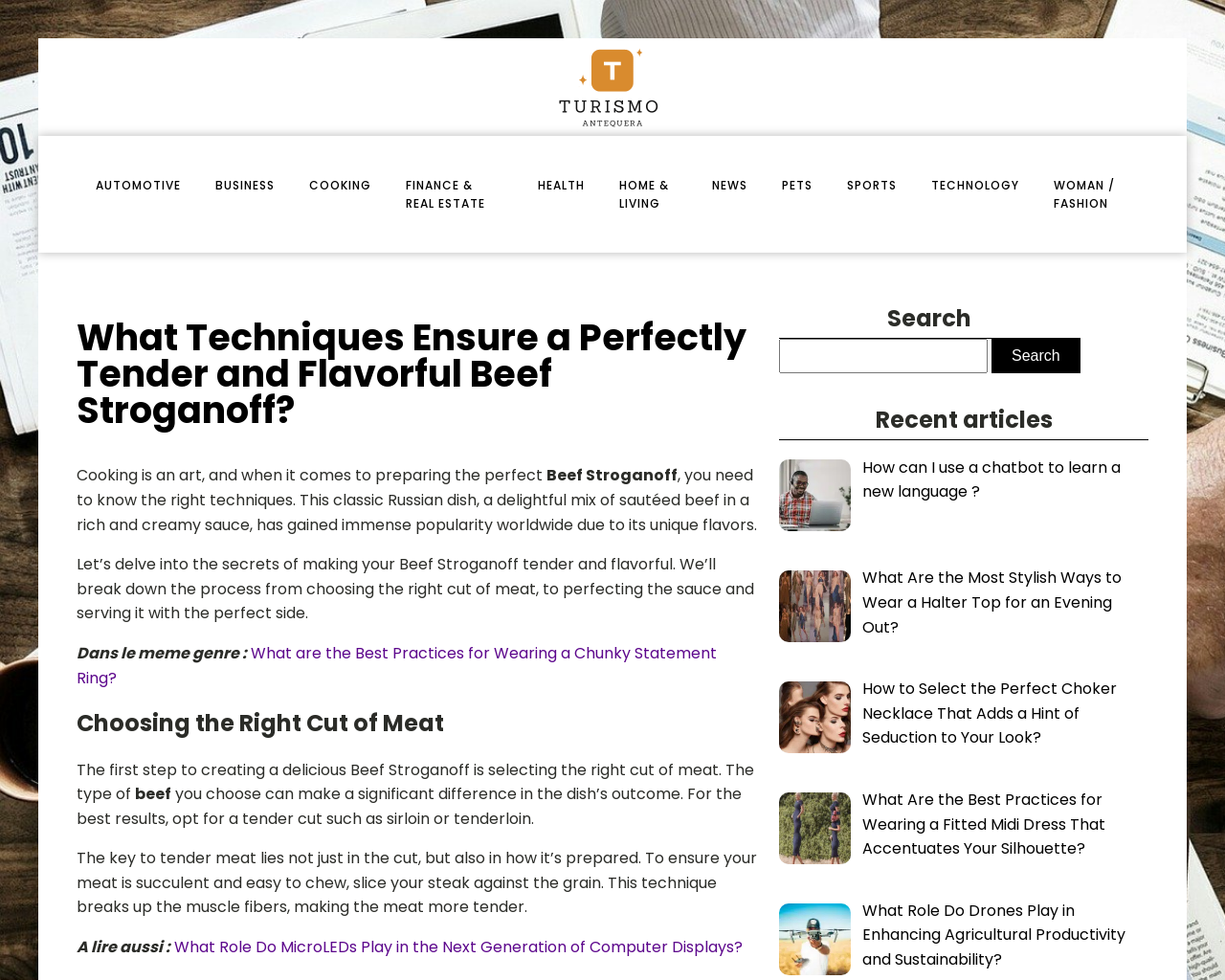Determine the bounding box coordinates of the target area to click to execute the following instruction: "Read the recent article about How can I use a chatbot to learn a new language?."

[0.704, 0.465, 0.915, 0.513]